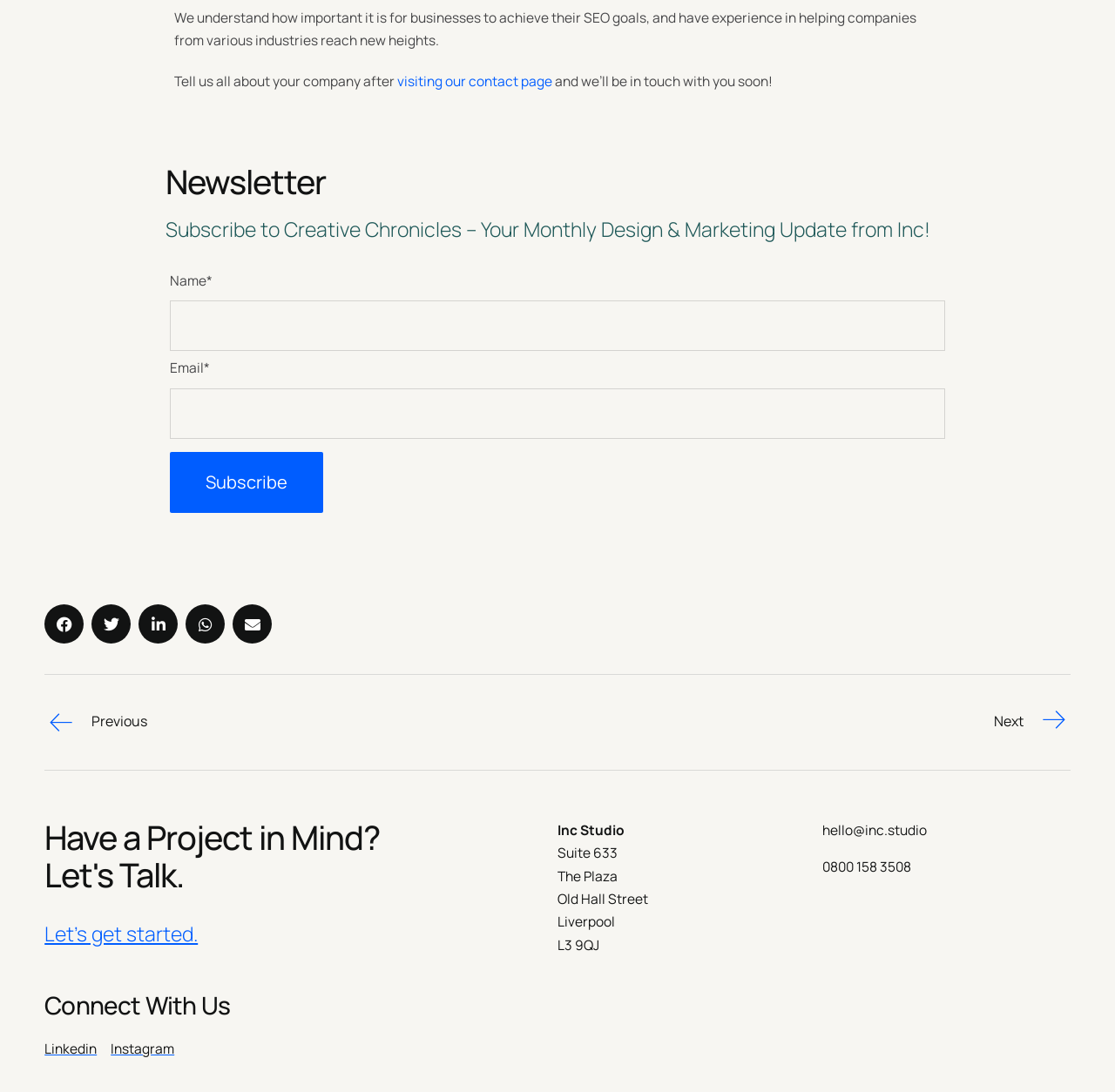Please find the bounding box coordinates of the element that you should click to achieve the following instruction: "View previous page". The coordinates should be presented as four float numbers between 0 and 1: [left, top, right, bottom].

[0.04, 0.646, 0.132, 0.674]